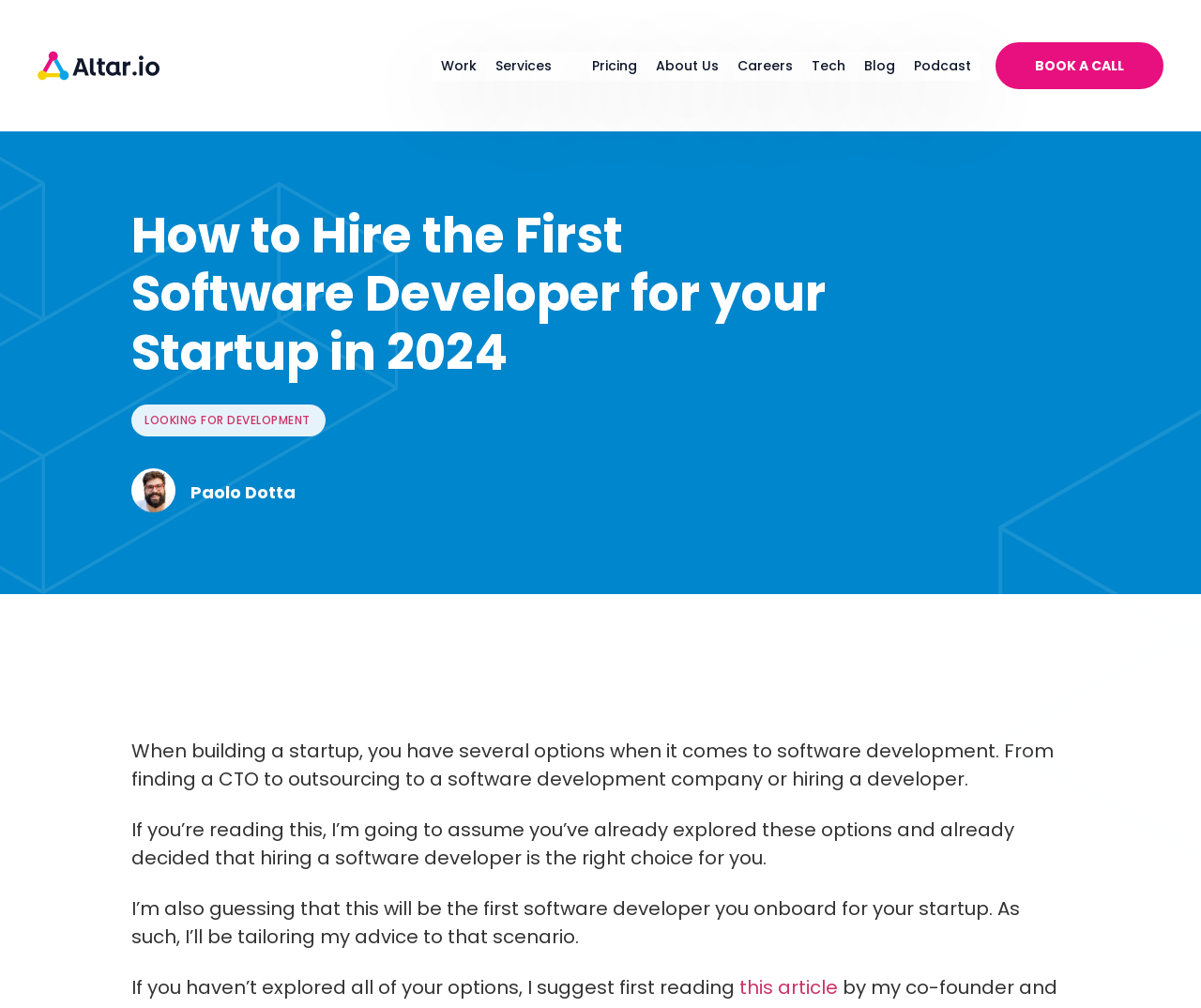Can you show the bounding box coordinates of the region to click on to complete the task described in the instruction: "Learn more about the author Paolo Dotta"?

[0.158, 0.475, 0.891, 0.501]